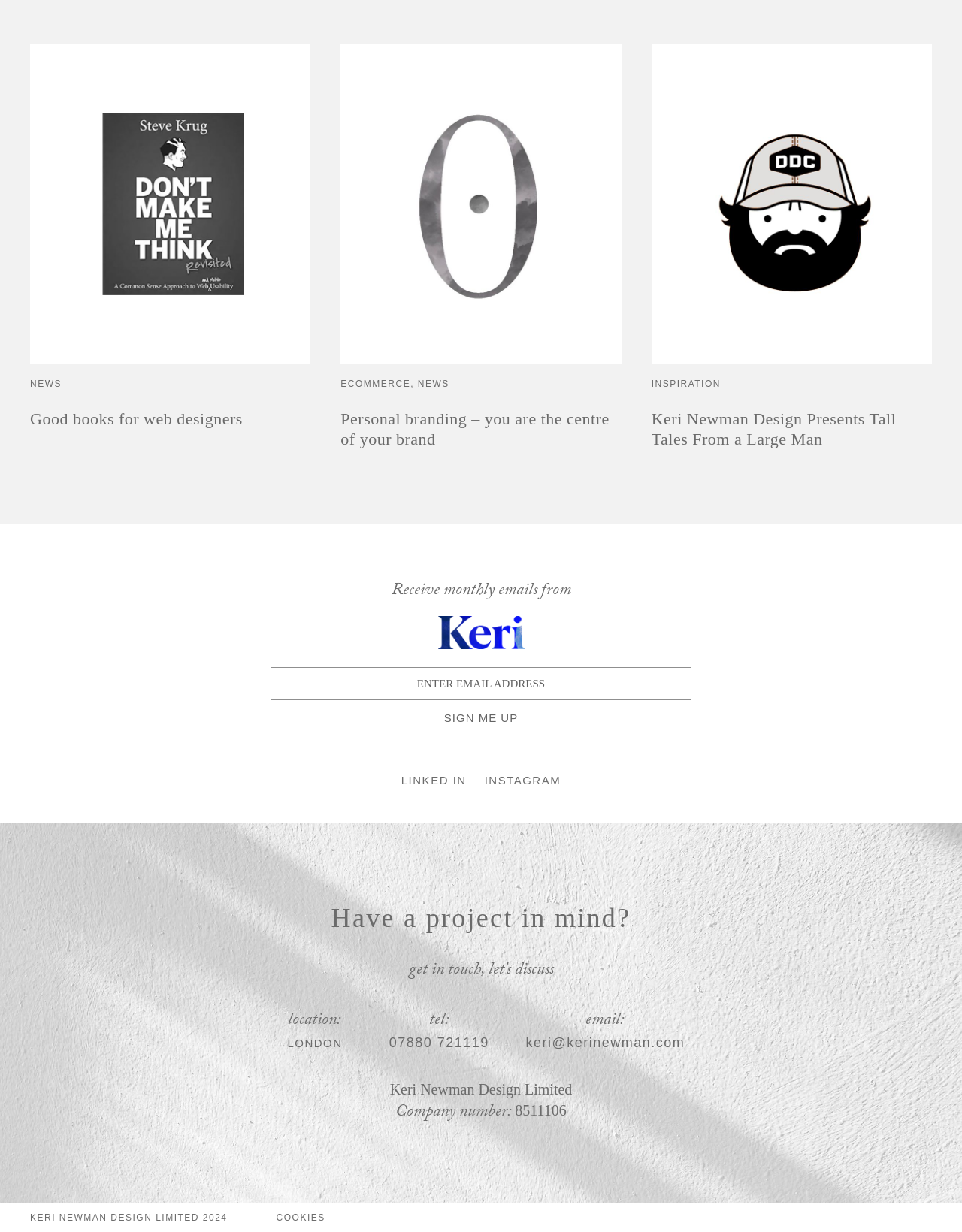Find and provide the bounding box coordinates for the UI element described with: "Instagram".

[0.504, 0.628, 0.583, 0.639]